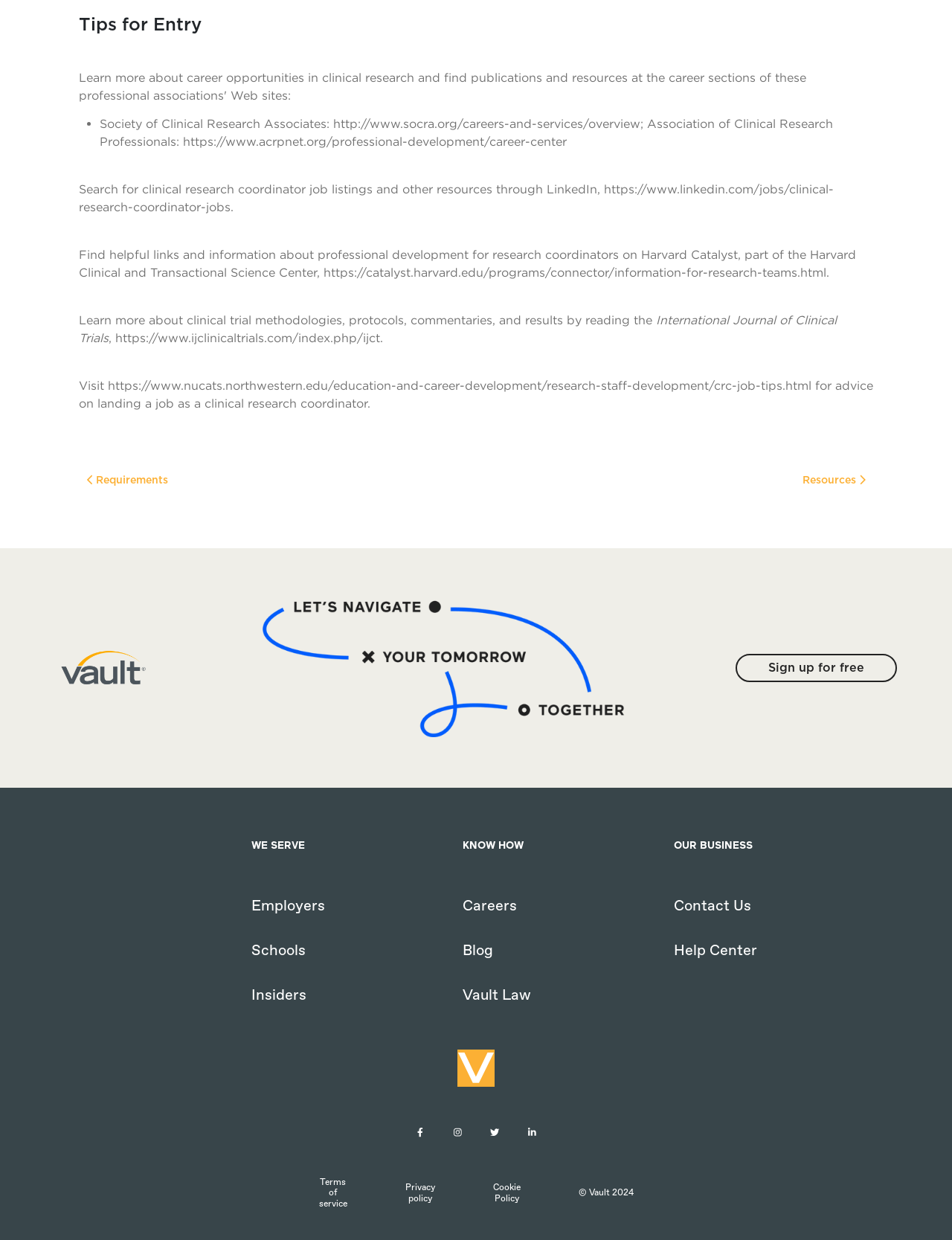Specify the bounding box coordinates of the element's area that should be clicked to execute the given instruction: "Read the 'Terms of service'". The coordinates should be four float numbers between 0 and 1, i.e., [left, top, right, bottom].

[0.334, 0.951, 0.365, 0.975]